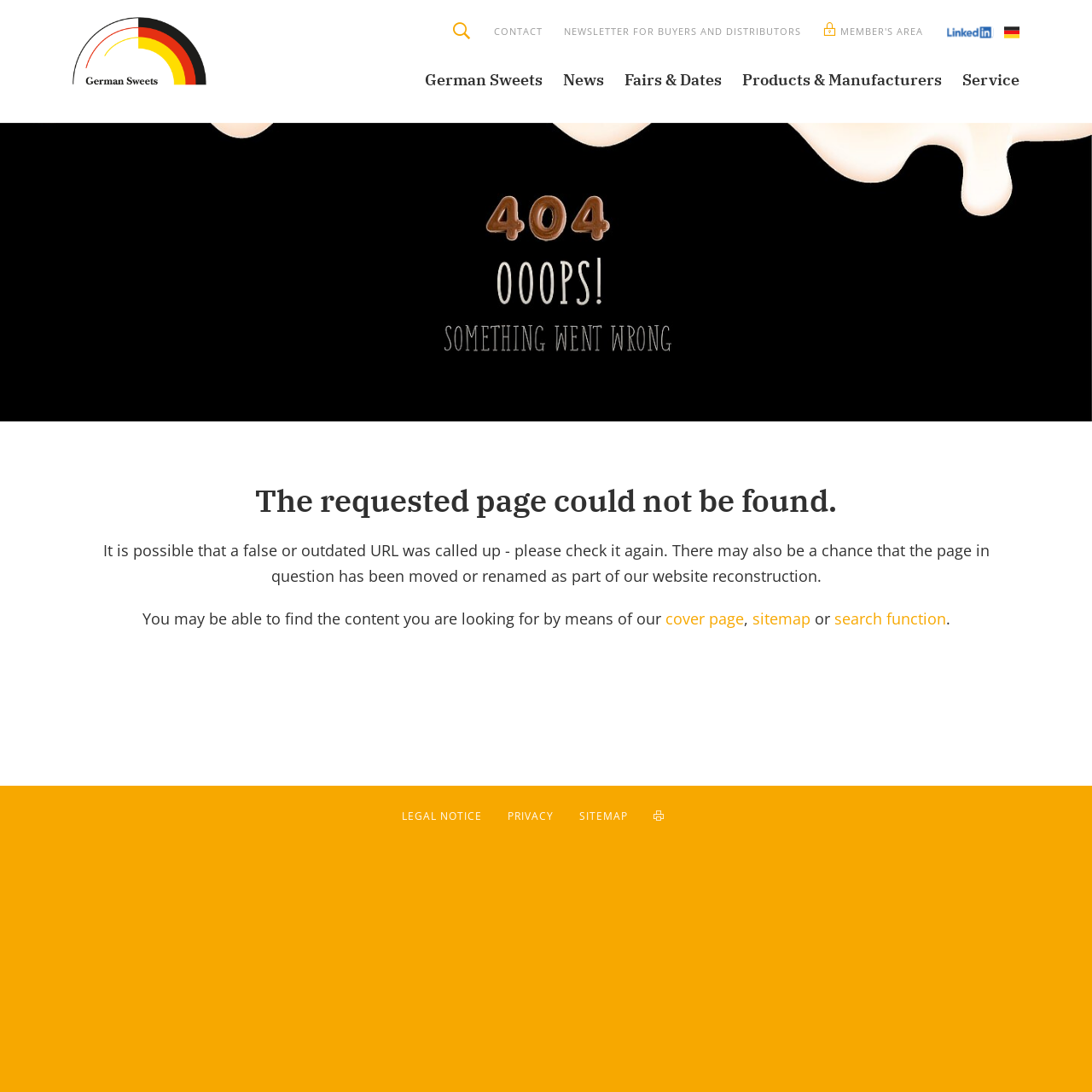Please find and report the bounding box coordinates of the element to click in order to perform the following action: "search using search function". The coordinates should be expressed as four float numbers between 0 and 1, in the format [left, top, right, bottom].

[0.764, 0.557, 0.866, 0.576]